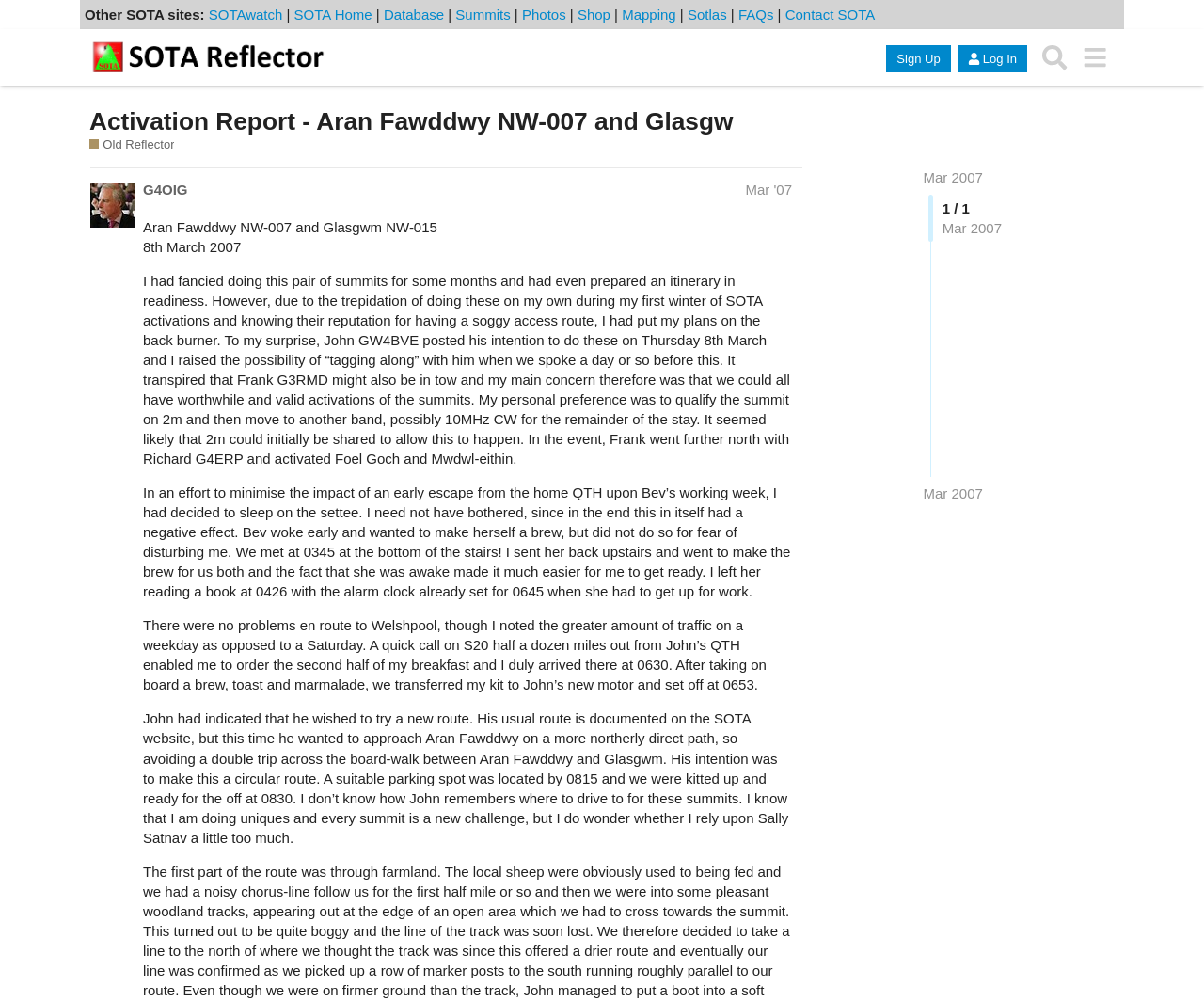Specify the bounding box coordinates of the area to click in order to execute this command: 'Click on SOTAwatch'. The coordinates should consist of four float numbers ranging from 0 to 1, and should be formatted as [left, top, right, bottom].

[0.173, 0.007, 0.235, 0.023]